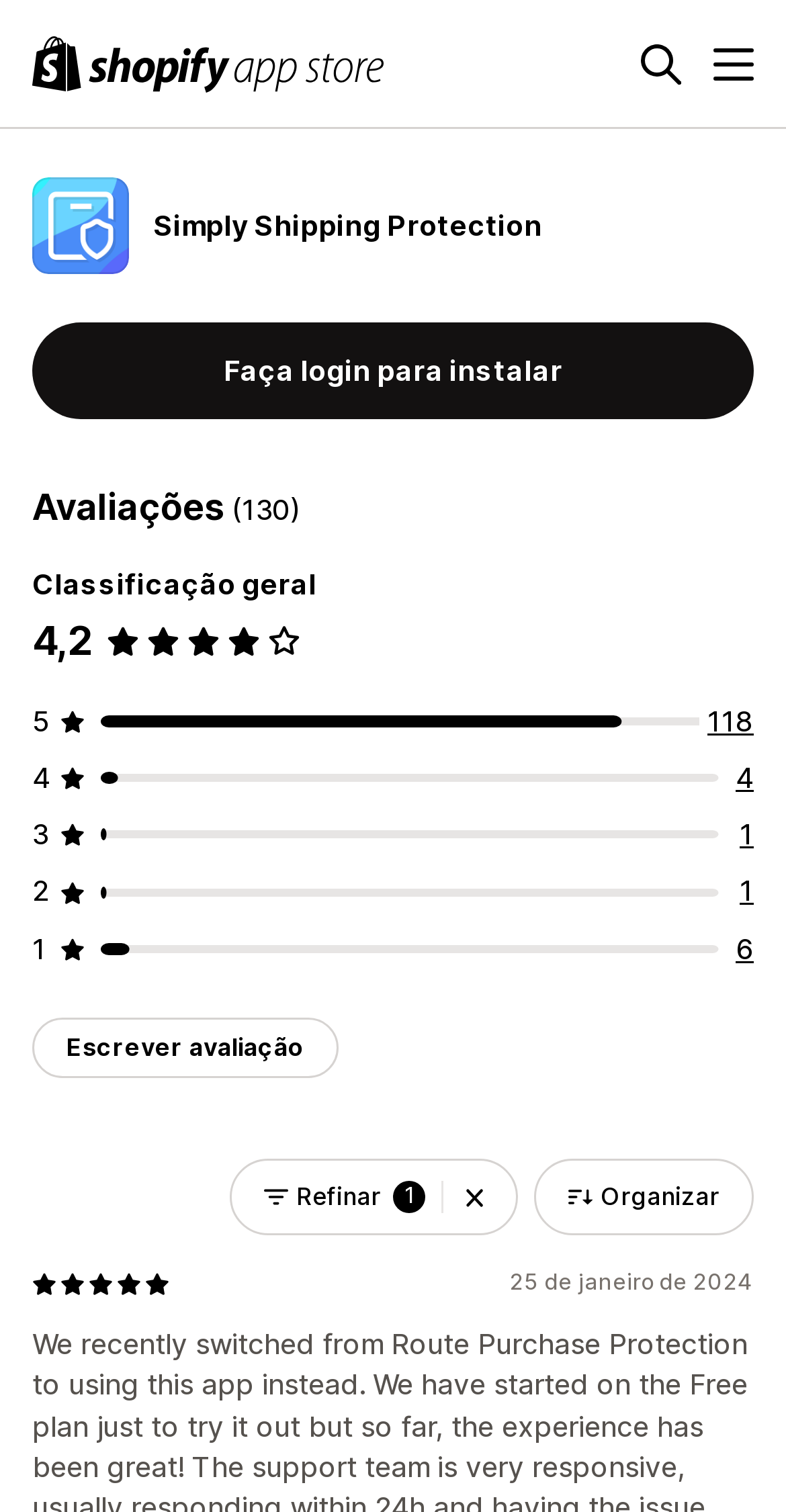Locate the bounding box coordinates of the element that needs to be clicked to carry out the instruction: "Refine search filters". The coordinates should be given as four float numbers ranging from 0 to 1, i.e., [left, top, right, bottom].

[0.292, 0.766, 0.659, 0.817]